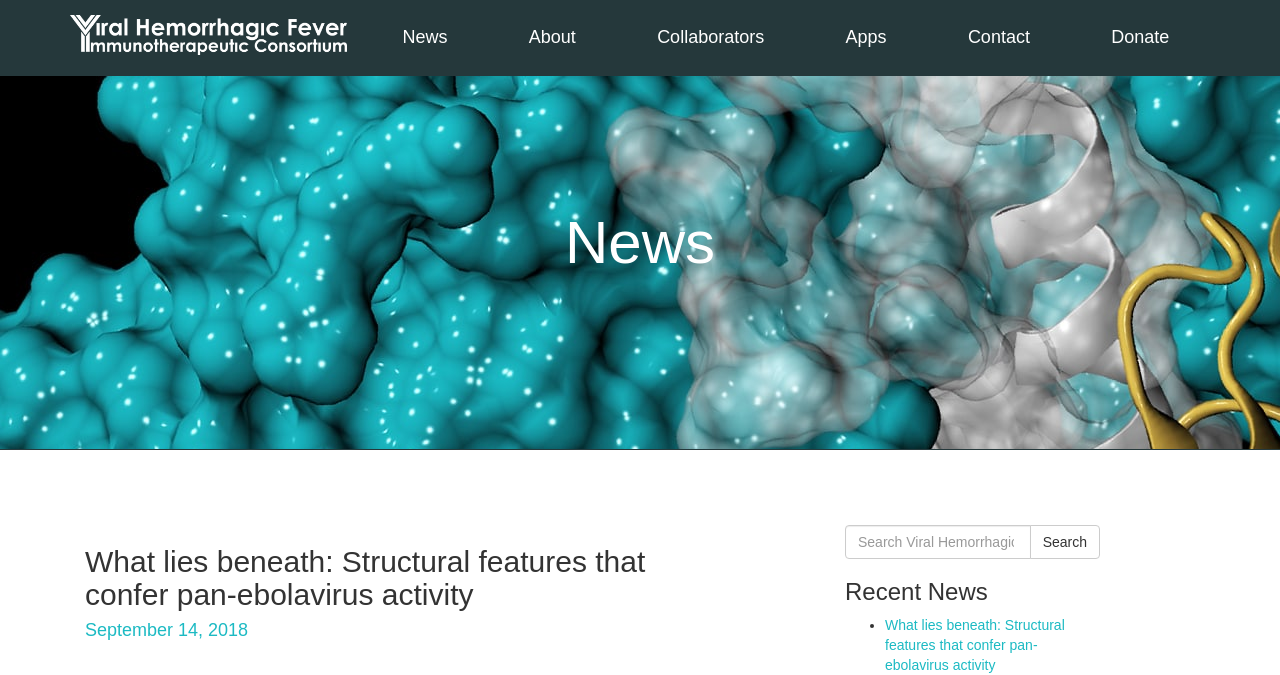Give a detailed account of the webpage.

The webpage is about the Viral Hemorrhagic Fever Immunotherapeutics Consortium, with a focus on a specific topic, "What lies beneath: Structural features that confer pan-ebolavirus activity". 

At the top, there is a horizontal navigation menu with six links: "News", "About", "Collaborators", "Apps", "Contact", and "Donate". 

Below the navigation menu, there is a prominent heading "News" that spans most of the width of the page. 

Under the "News" heading, there is a subheading "What lies beneath: Structural features that confer pan-ebolavirus activity" with a date "September 14, 2018" next to it. 

To the right of the subheading, there is a search box with a label "Search for:" and a button labeled "Search". 

Below the search box, there is a section labeled "Recent News" with a list of news articles, including one titled "What lies beneath: Structural features that confer pan-ebolavirus activity". 

There is also an image located near the top-left corner of the page, and a link located above the navigation menu.